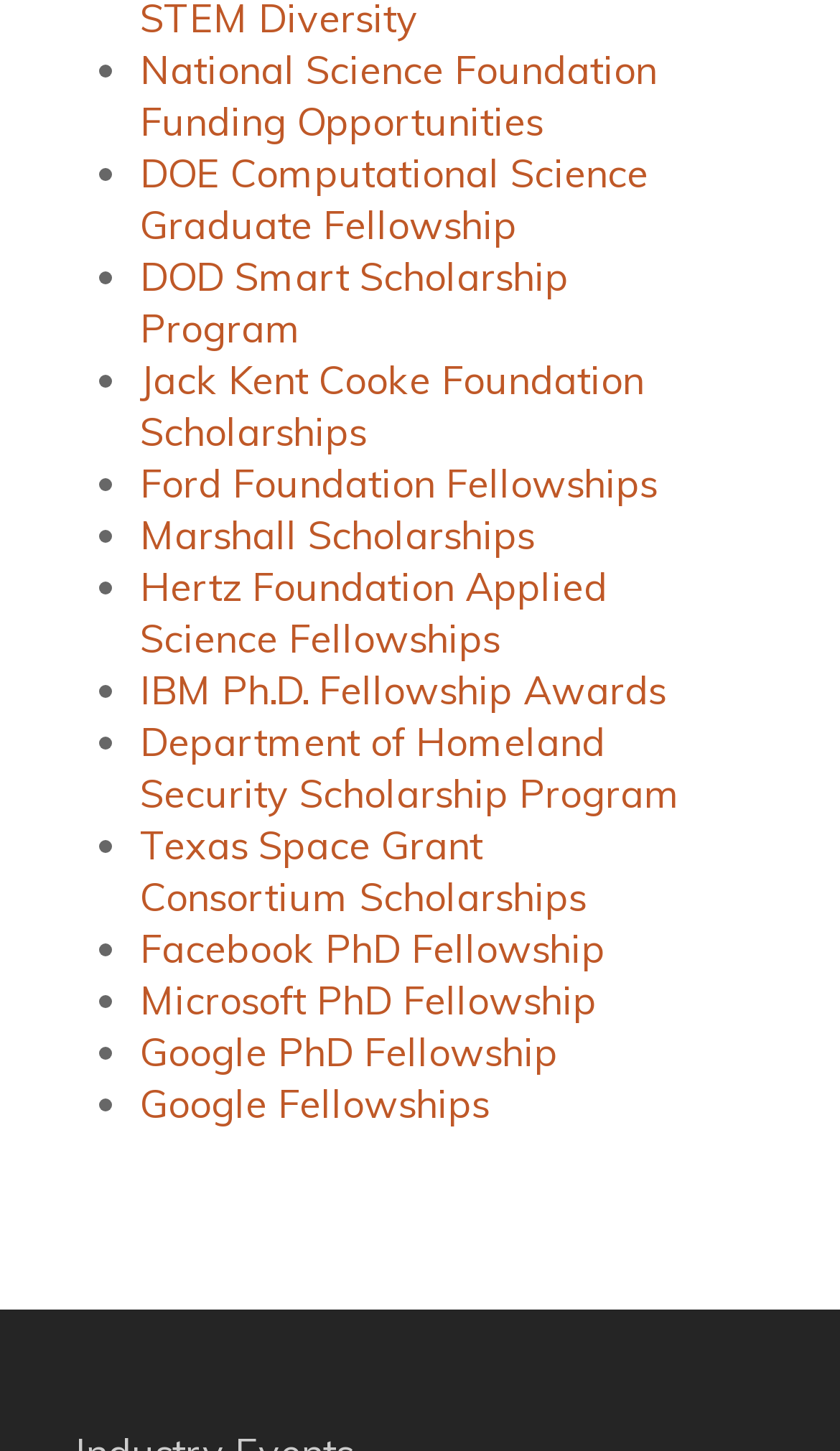Please provide a comprehensive answer to the question based on the screenshot: What is the first fellowship program listed?

I looked at the first link on the webpage and found that it is 'National Science Foundation Funding Opportunities'.